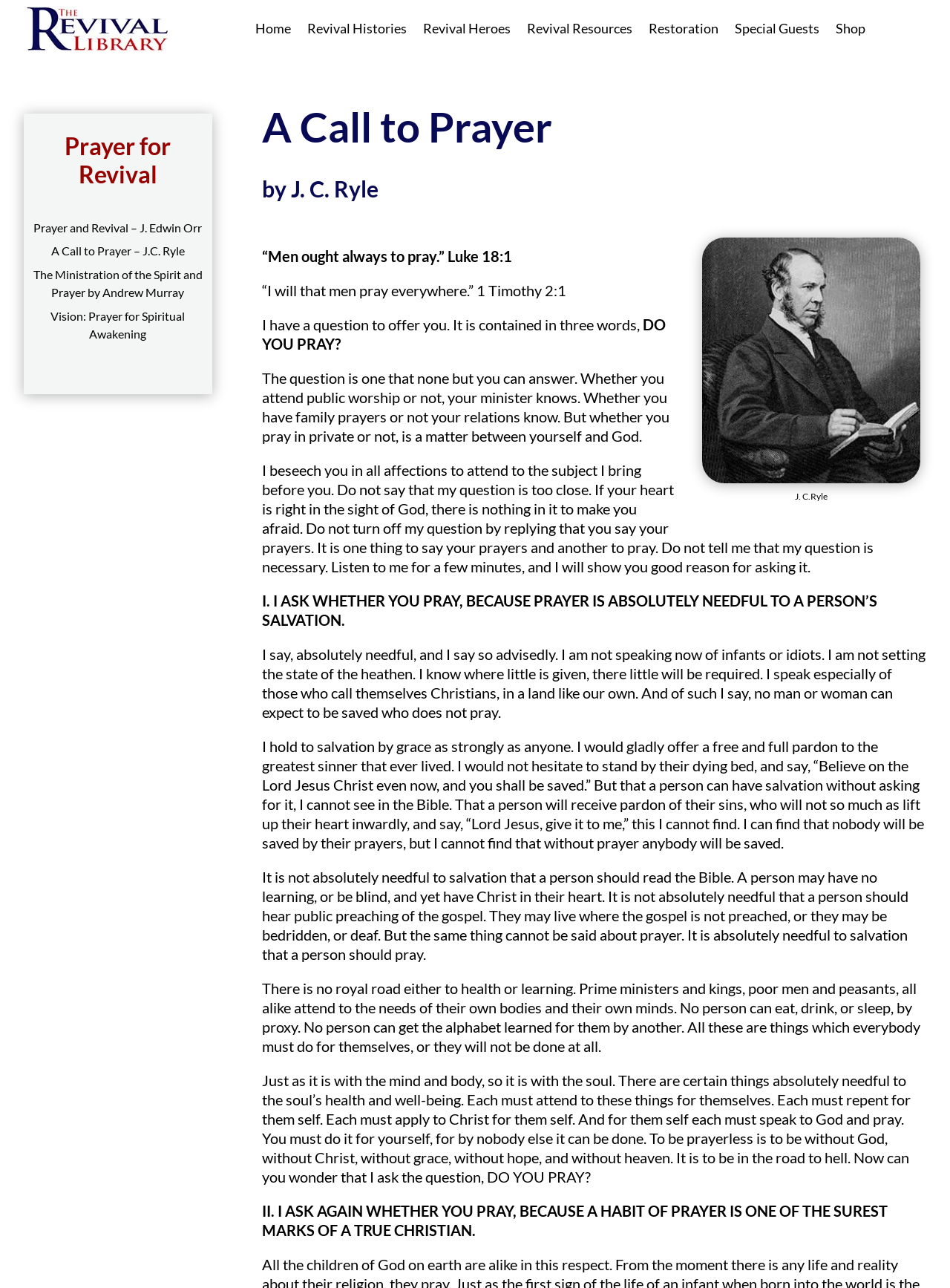Could you find the bounding box coordinates of the clickable area to complete this instruction: "Click on 'A Call to Prayer – J.C. Ryle'"?

[0.054, 0.189, 0.194, 0.2]